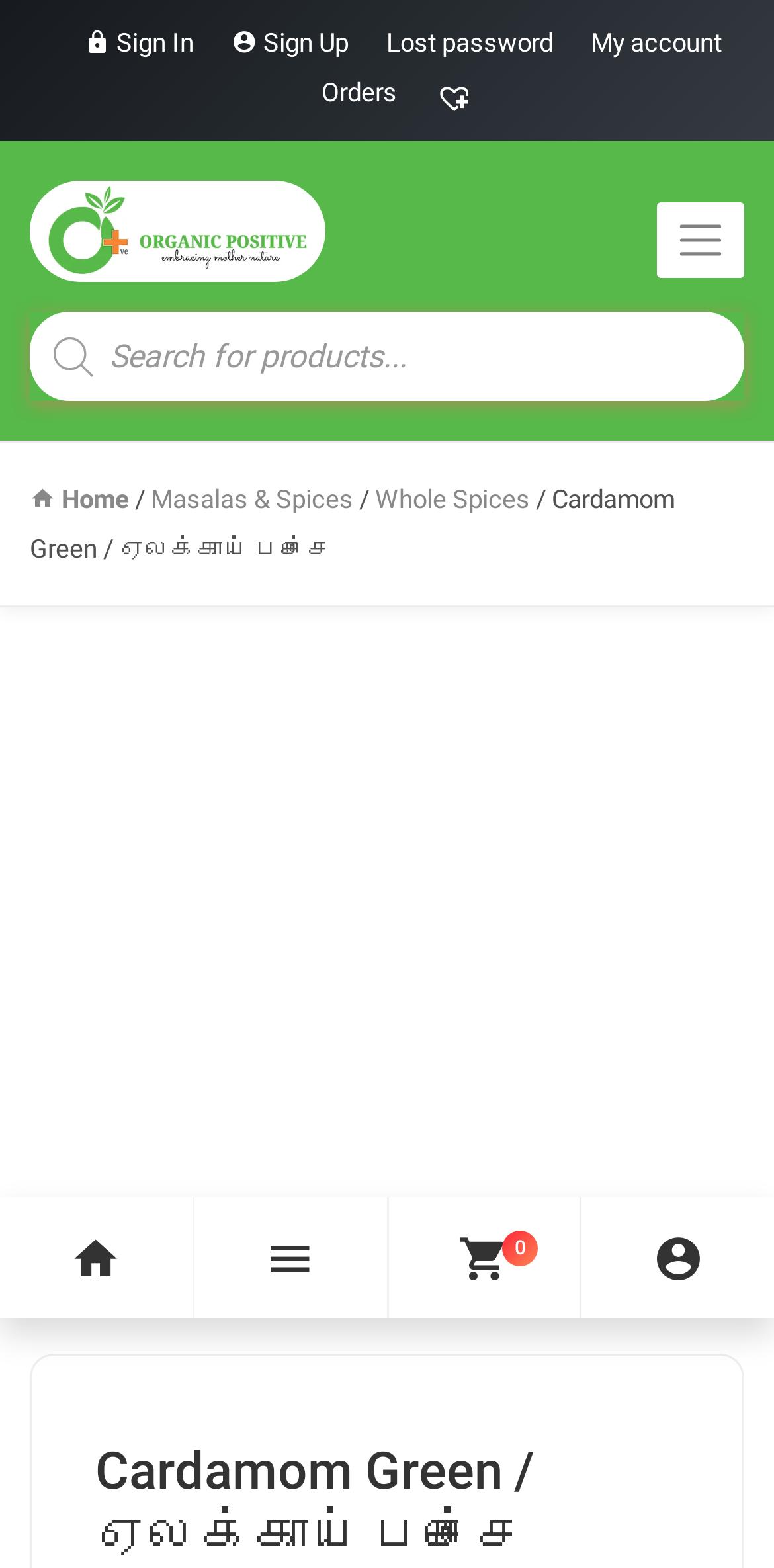What is the purpose of the search box?
Please elaborate on the answer to the question with detailed information.

I inferred the answer by looking at the StaticText 'Products search' adjacent to the search box, which suggests that the search box is intended for searching products on the website.